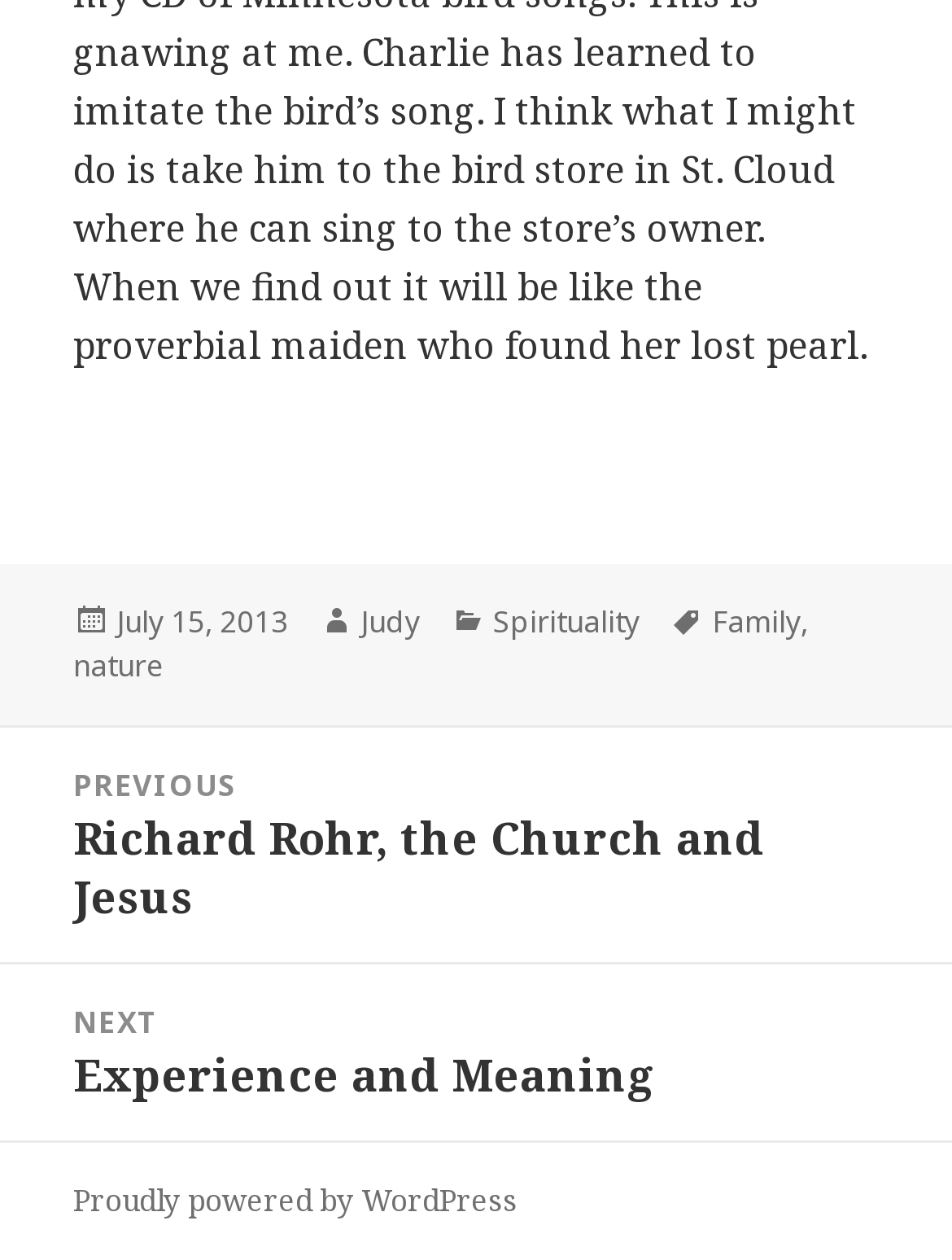Determine the bounding box coordinates of the clickable element to complete this instruction: "Contact Fantasia Villas". Provide the coordinates in the format of four float numbers between 0 and 1, [left, top, right, bottom].

None